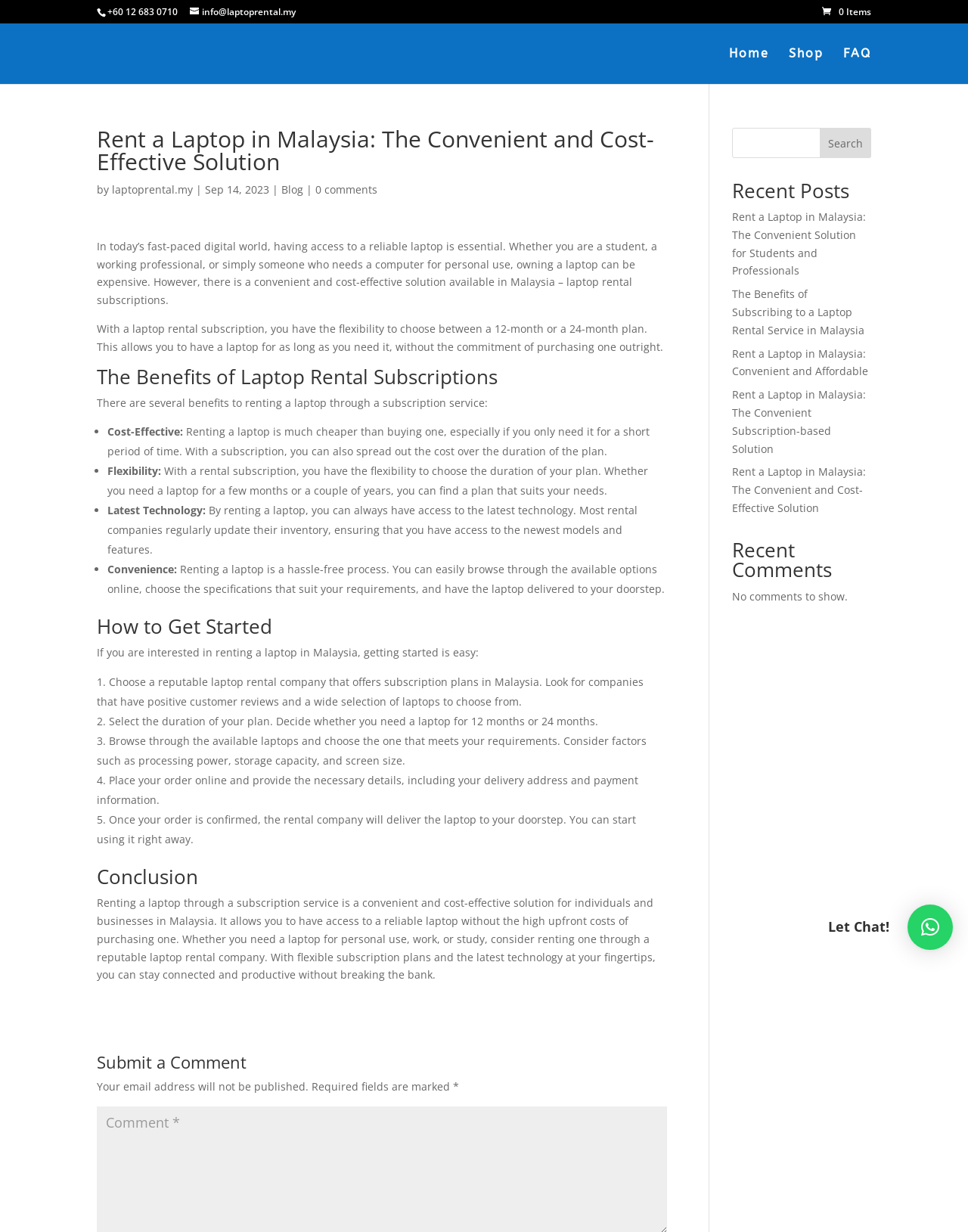Please find the bounding box coordinates for the clickable element needed to perform this instruction: "Call the company".

[0.111, 0.004, 0.184, 0.015]